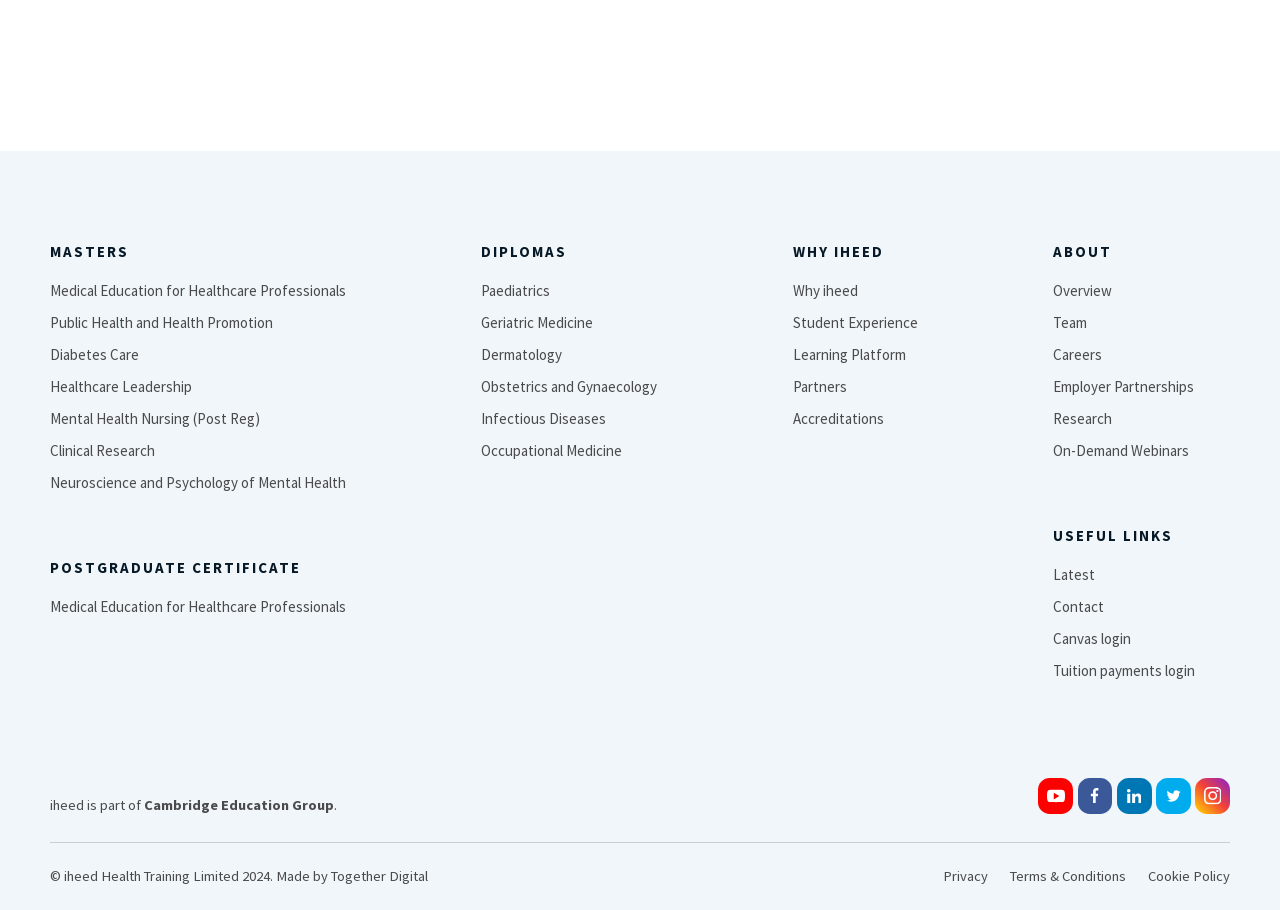Calculate the bounding box coordinates for the UI element based on the following description: "Public Health and Health Promotion". Ensure the coordinates are four float numbers between 0 and 1, i.e., [left, top, right, bottom].

[0.039, 0.345, 0.213, 0.365]